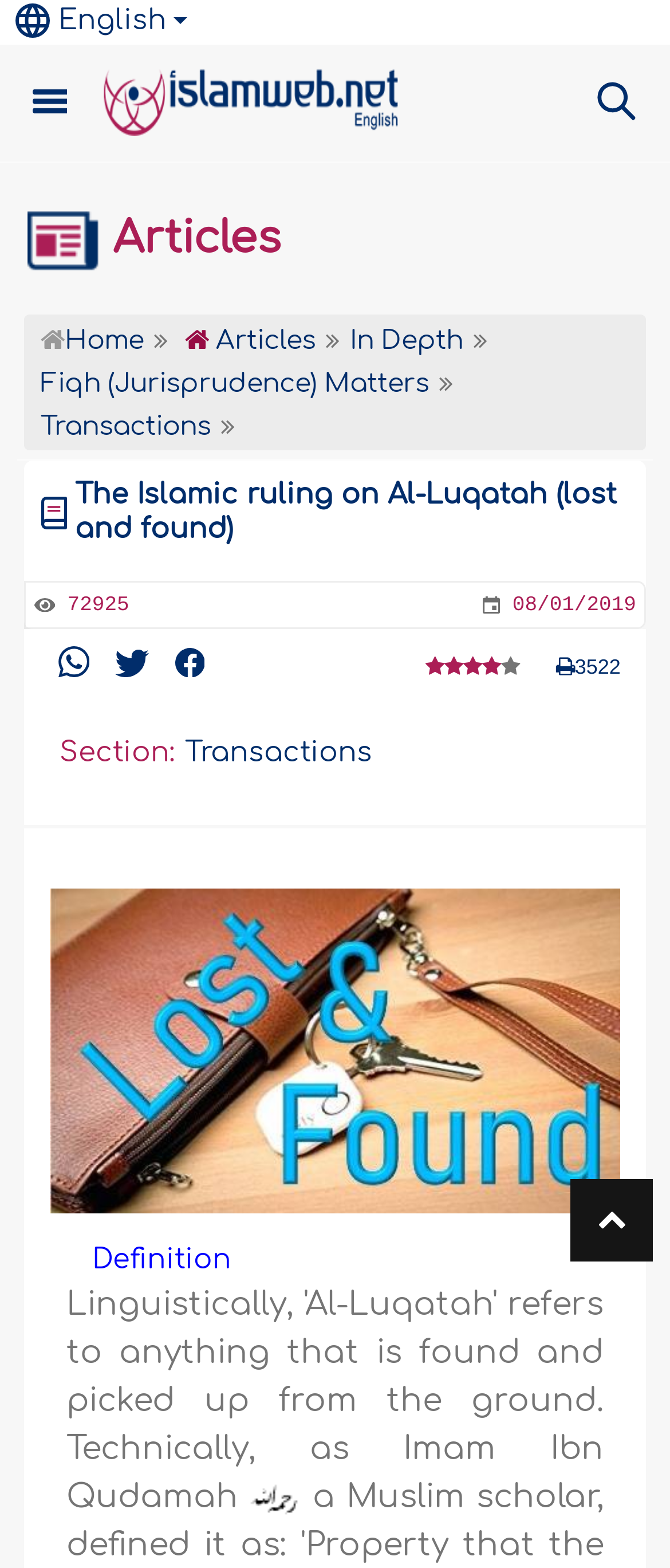What is the topic of the current article?
Please answer the question with a detailed response using the information from the screenshot.

The topic of the current article can be determined by looking at the heading element with the text 'The Islamic ruling on Al-Luqatah (lost and found)'.